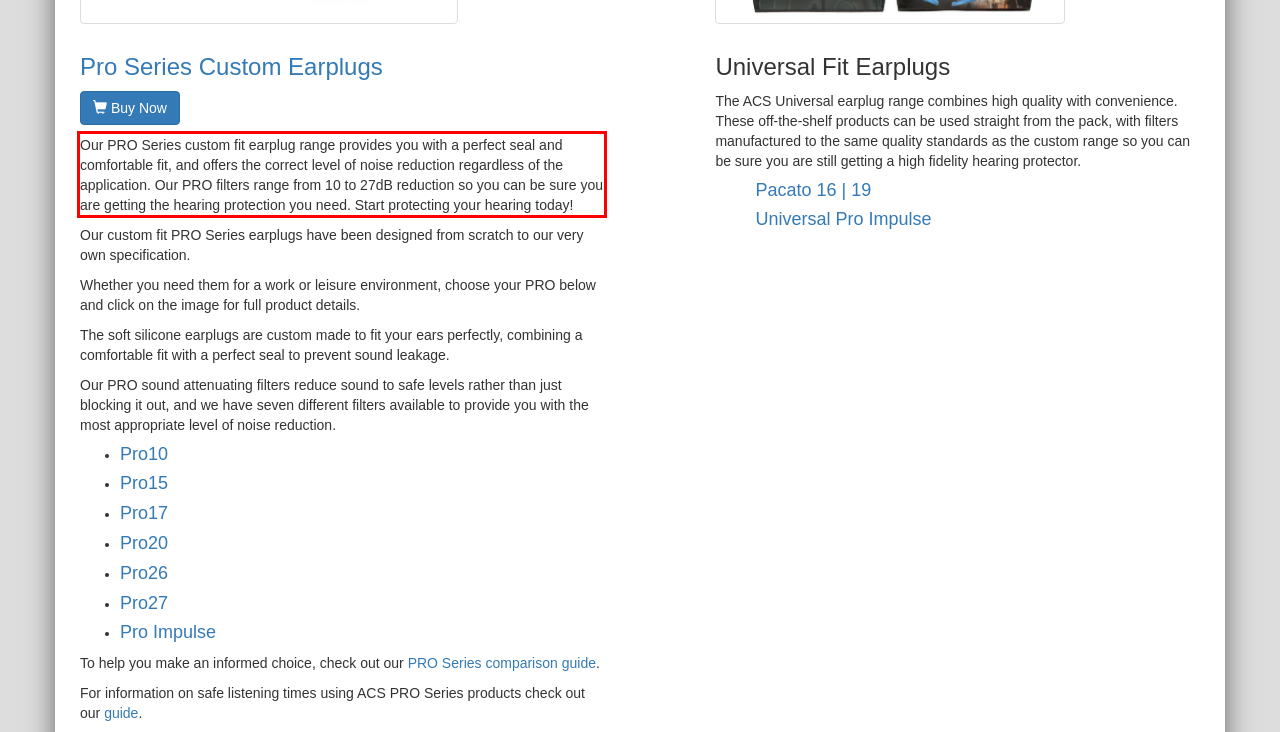Please extract the text content within the red bounding box on the webpage screenshot using OCR.

Our PRO Series custom fit earplug range provides you with a perfect seal and comfortable fit, and offers the correct level of noise reduction regardless of the application. Our PRO filters range from 10 to 27dB reduction so you can be sure you are getting the hearing protection you need. Start protecting your hearing today!